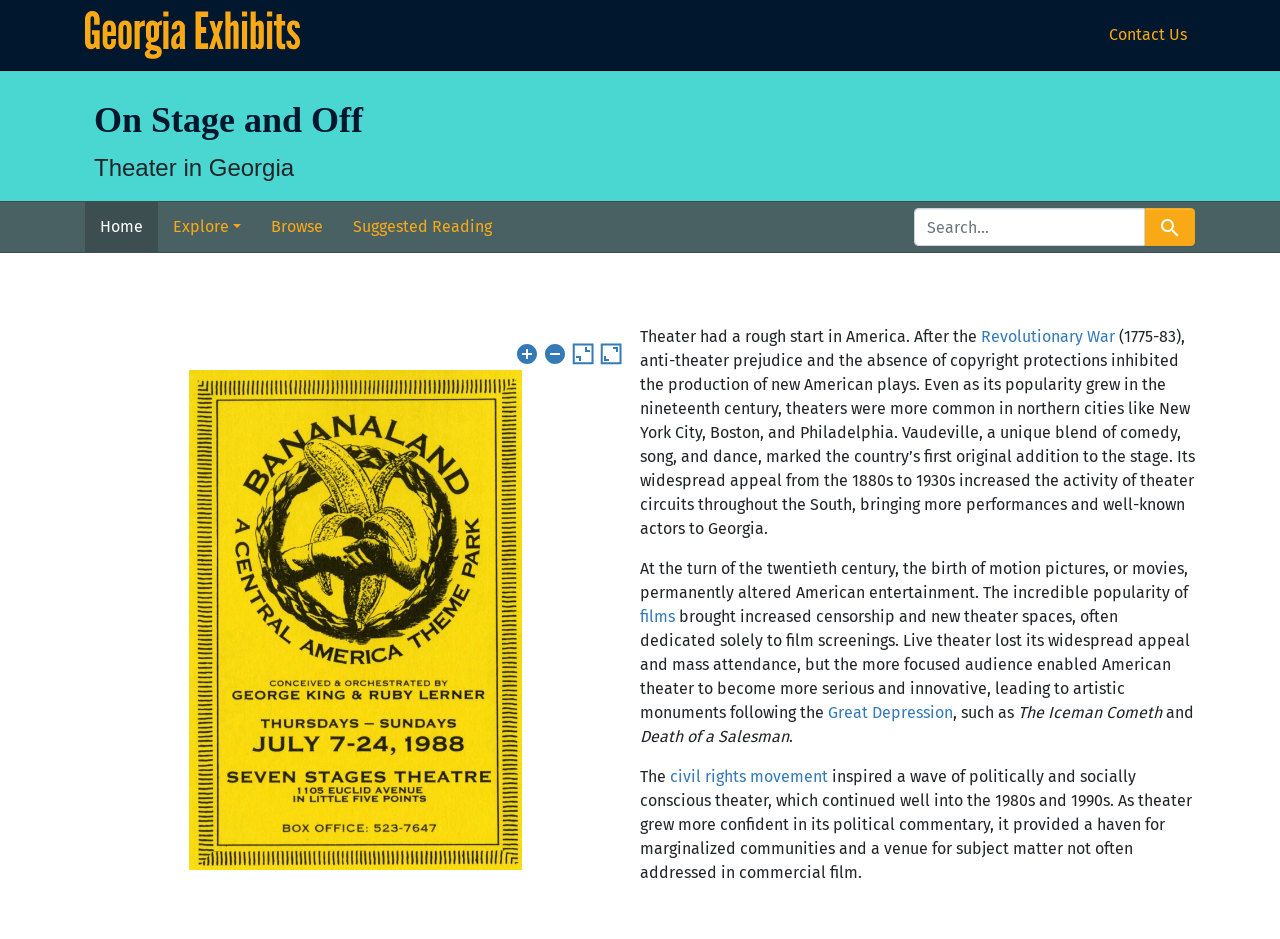Highlight the bounding box coordinates of the element you need to click to perform the following instruction: "Go to the home page."

[0.066, 0.215, 0.123, 0.269]